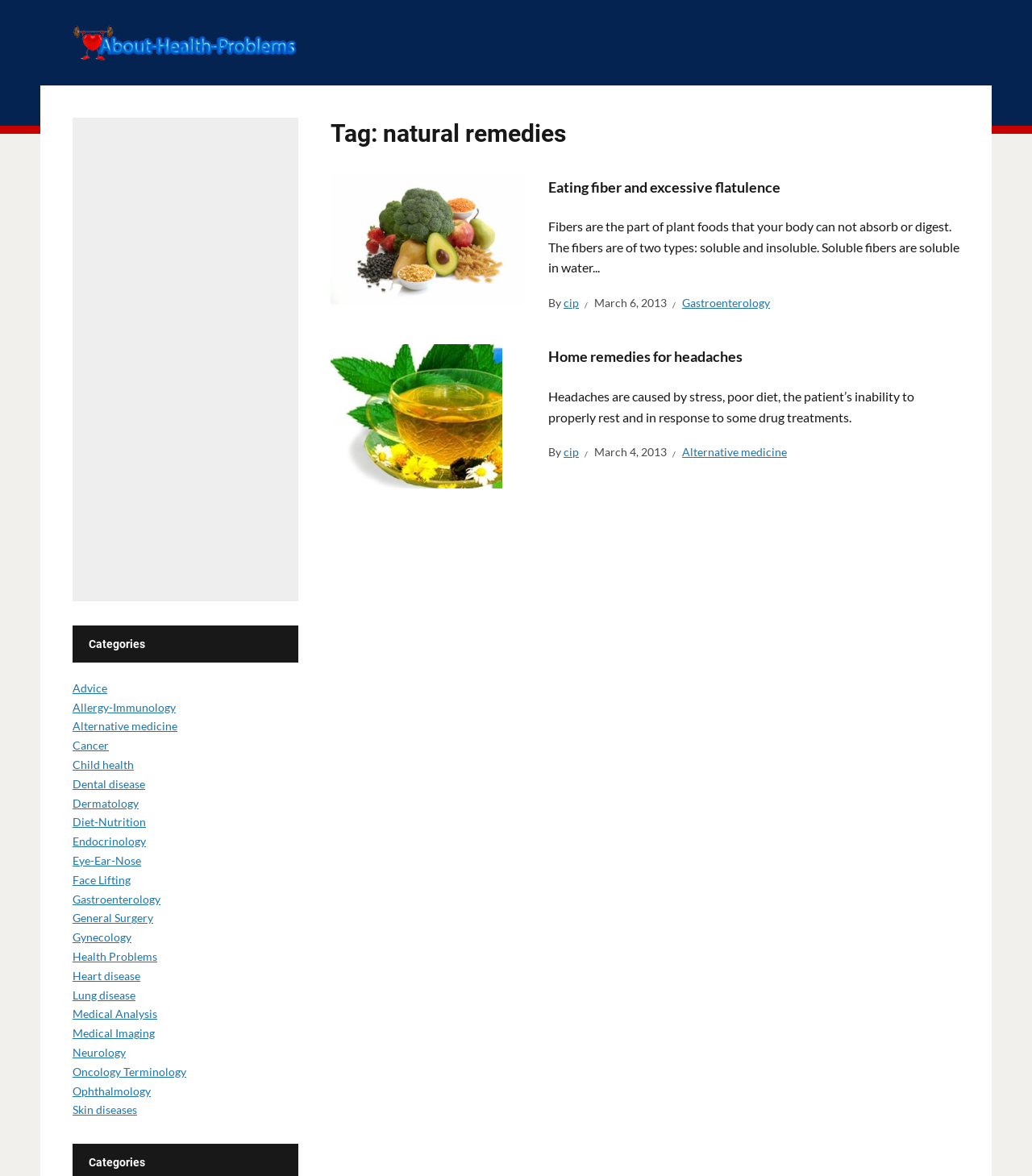Locate the bounding box coordinates of the item that should be clicked to fulfill the instruction: "Explore the category of Alternative medicine".

[0.07, 0.612, 0.172, 0.623]